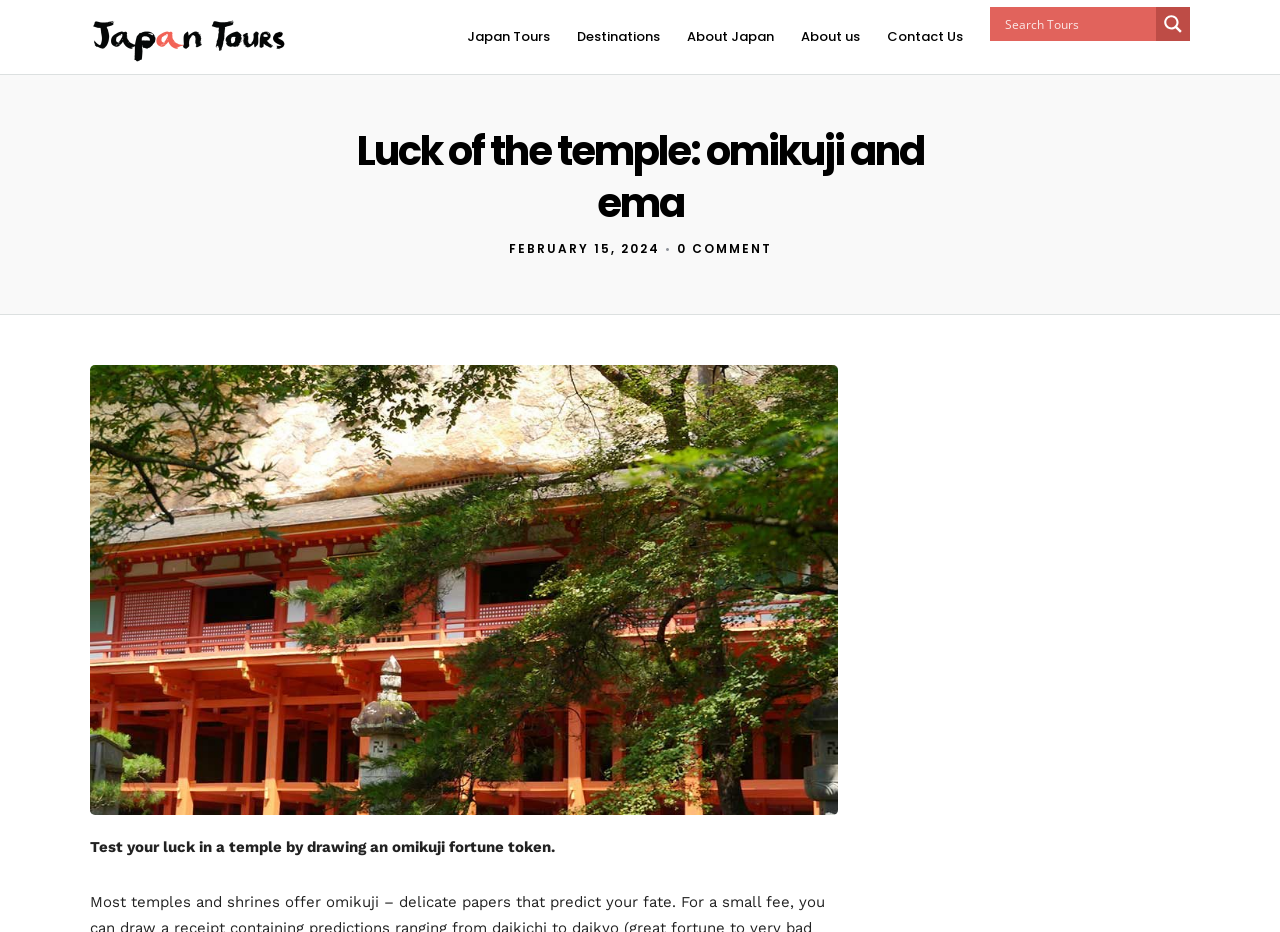Pinpoint the bounding box coordinates of the clickable element to carry out the following instruction: "Search for something."

[0.785, 0.008, 0.899, 0.043]